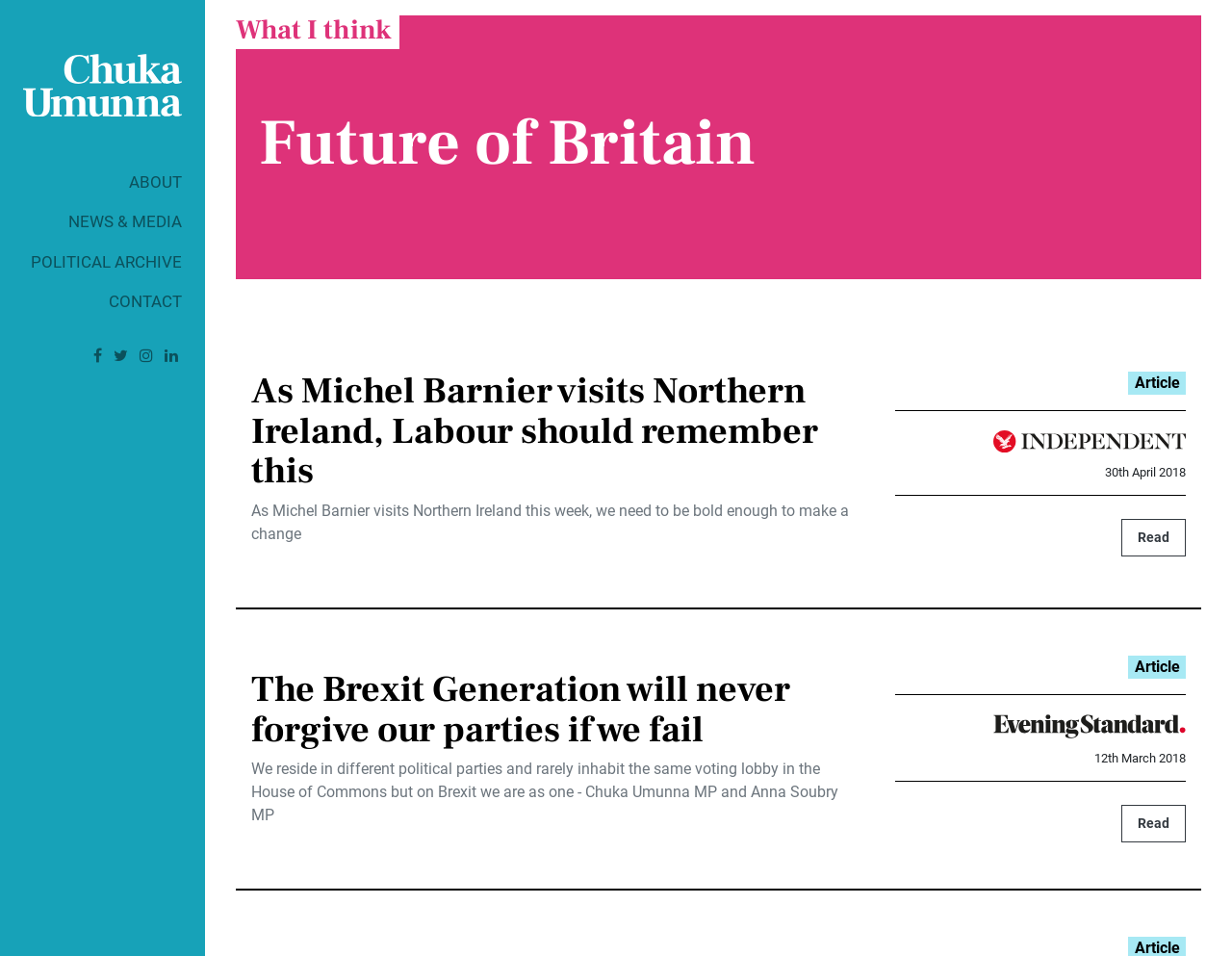Please pinpoint the bounding box coordinates for the region I should click to adhere to this instruction: "Click the CONTACT link".

[0.019, 0.295, 0.148, 0.336]